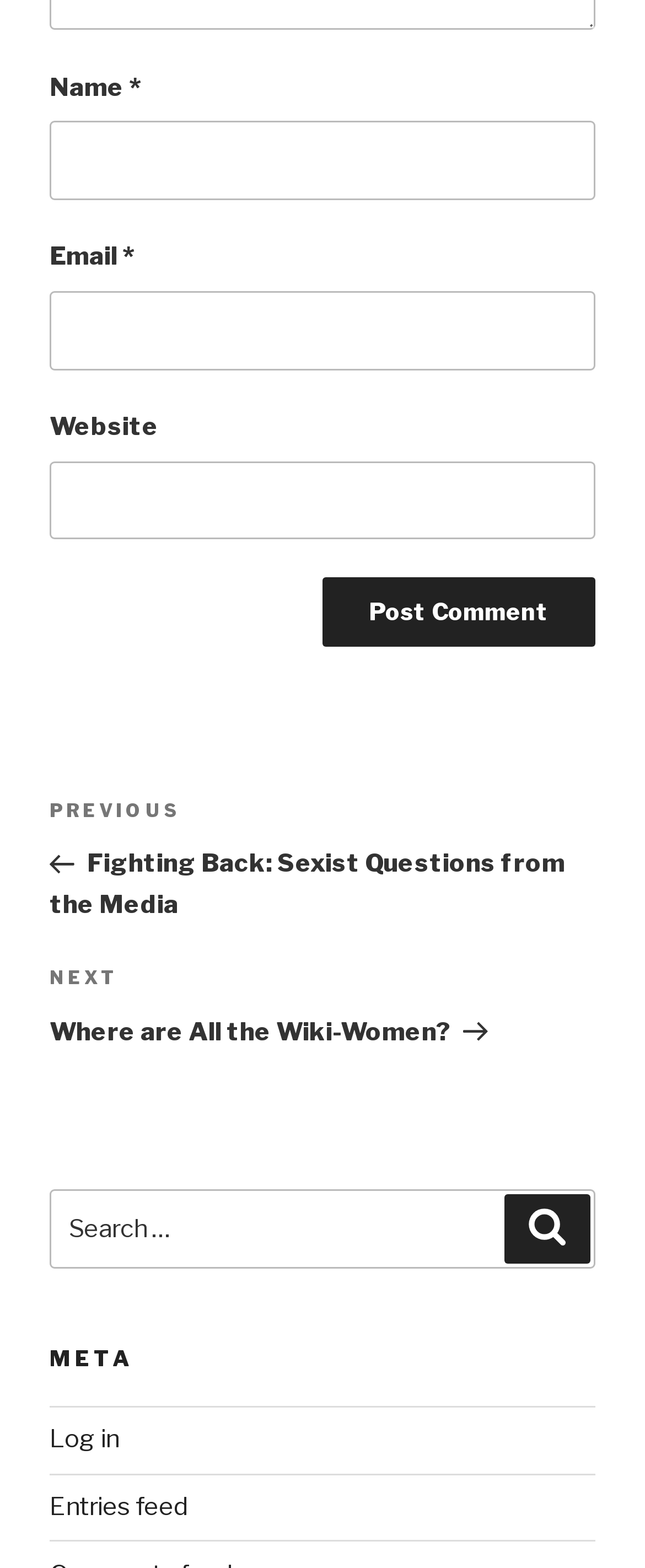Locate the bounding box coordinates of the element I should click to achieve the following instruction: "Click the Post Comment button".

[0.5, 0.368, 0.923, 0.412]